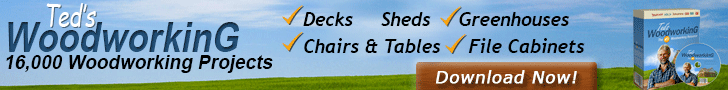Could you please study the image and provide a detailed answer to the question:
What type of landscape is presented in the background?

The background of the image presents a serene landscape, which adds a touch of nature to the woodworking theme, creating a calming atmosphere for the viewer.